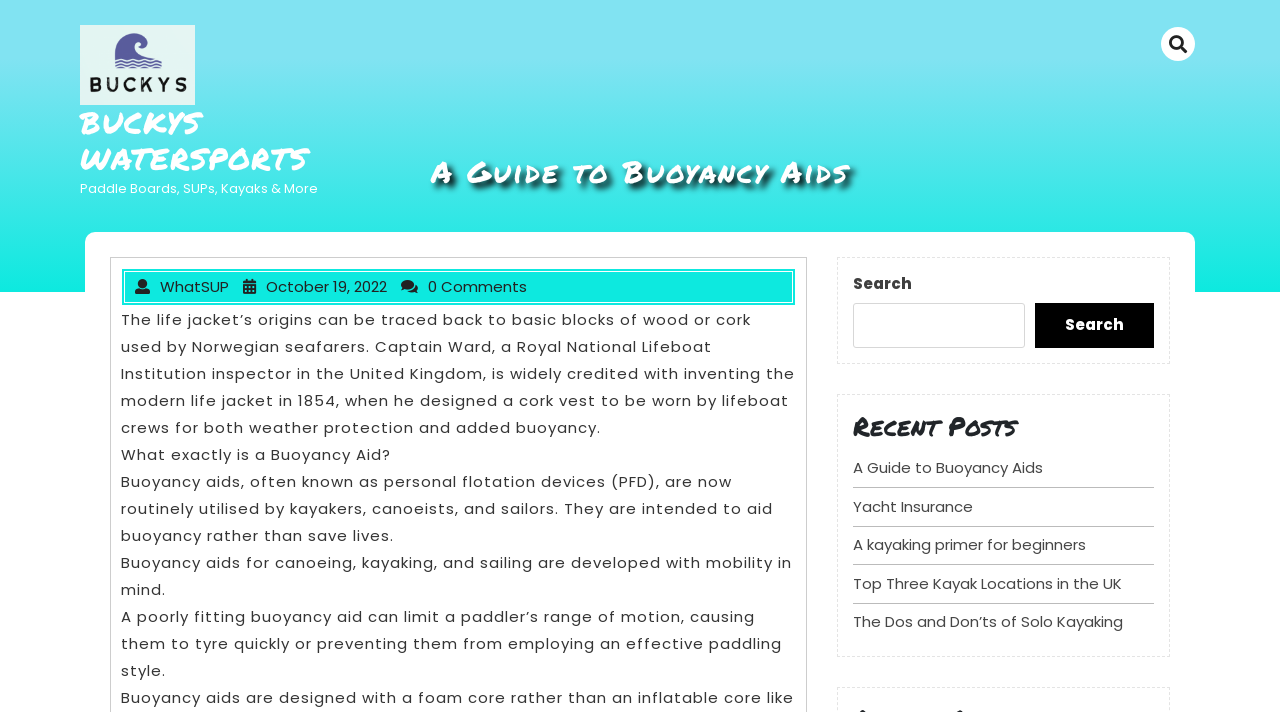Determine the heading of the webpage and extract its text content.

A Guide to Buoyancy Aids